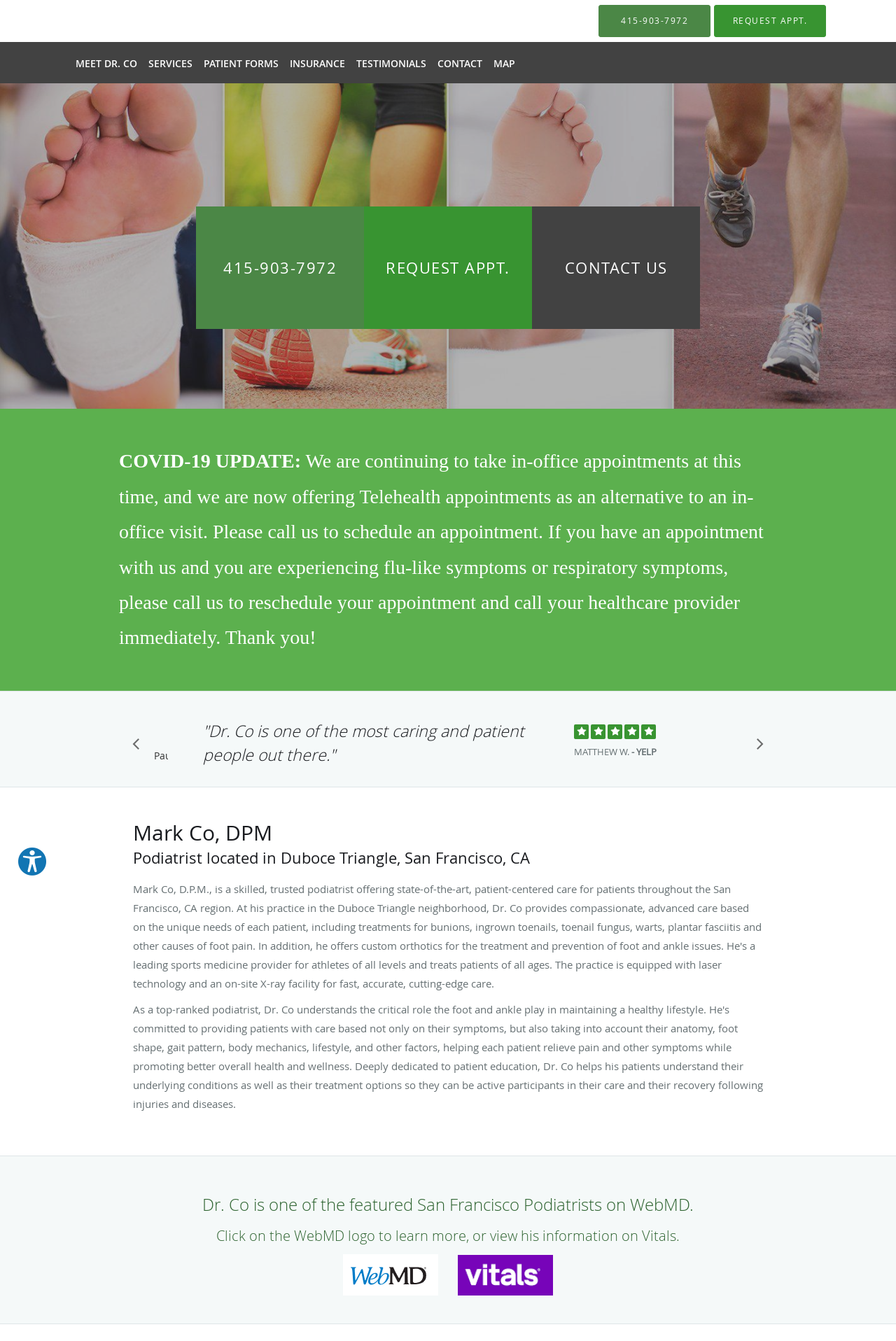What is the address of the podiatrist's office?
Based on the image, answer the question in a detailed manner.

I inferred the address by combining the information from the meta description and the webpage content. The meta description mentions the address, and the webpage also mentions the location as Duboce Triangle, San Francisco, CA, which matches the address.